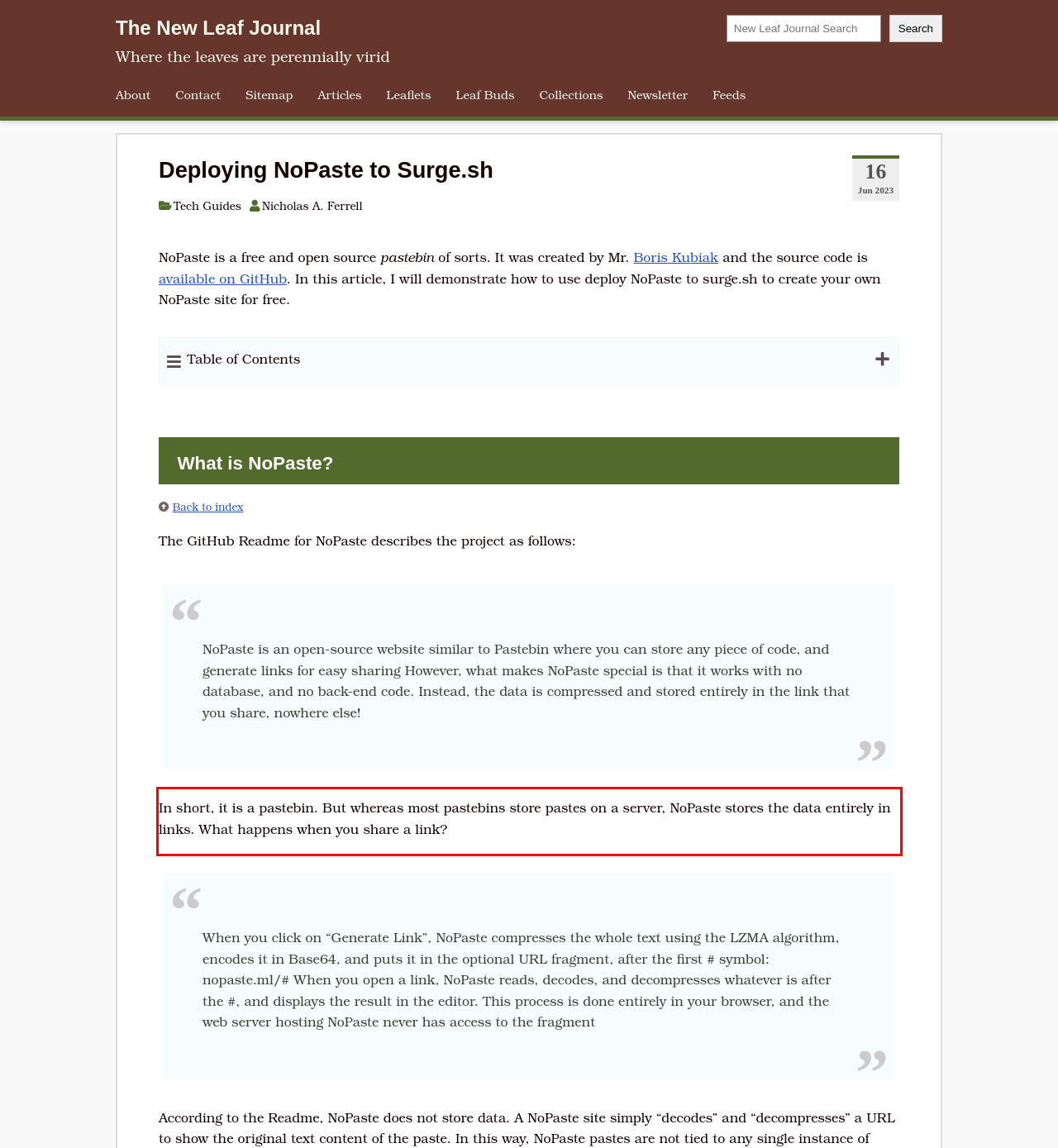Perform OCR on the text inside the red-bordered box in the provided screenshot and output the content.

In short, it is a pastebin. But whereas most pastebins store pastes on a server, NoPaste stores the data entirely in links. What happens when you share a link?